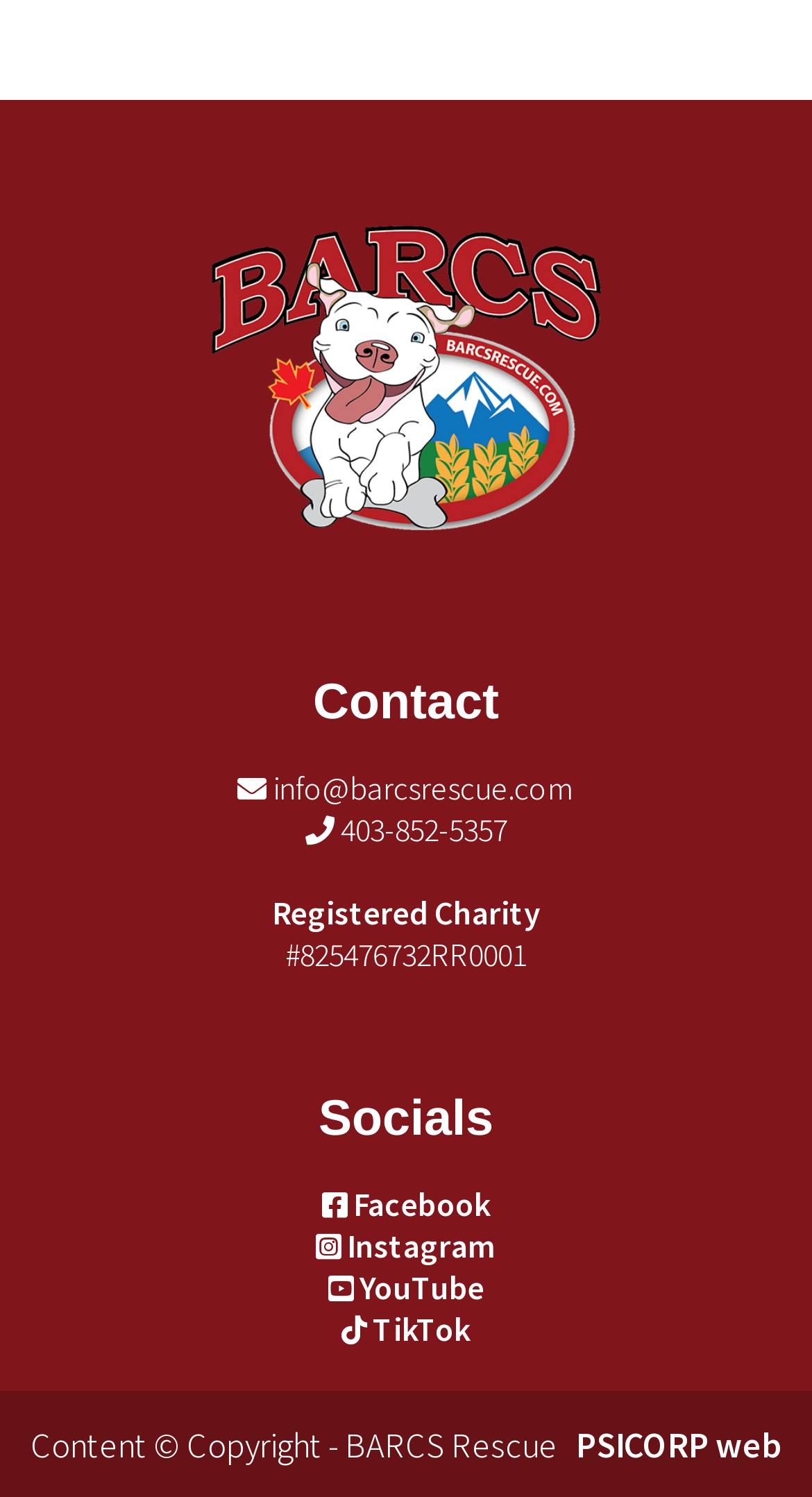What is the email address of BARCS Rescue?
Provide a short answer using one word or a brief phrase based on the image.

info@barcsrescue.com